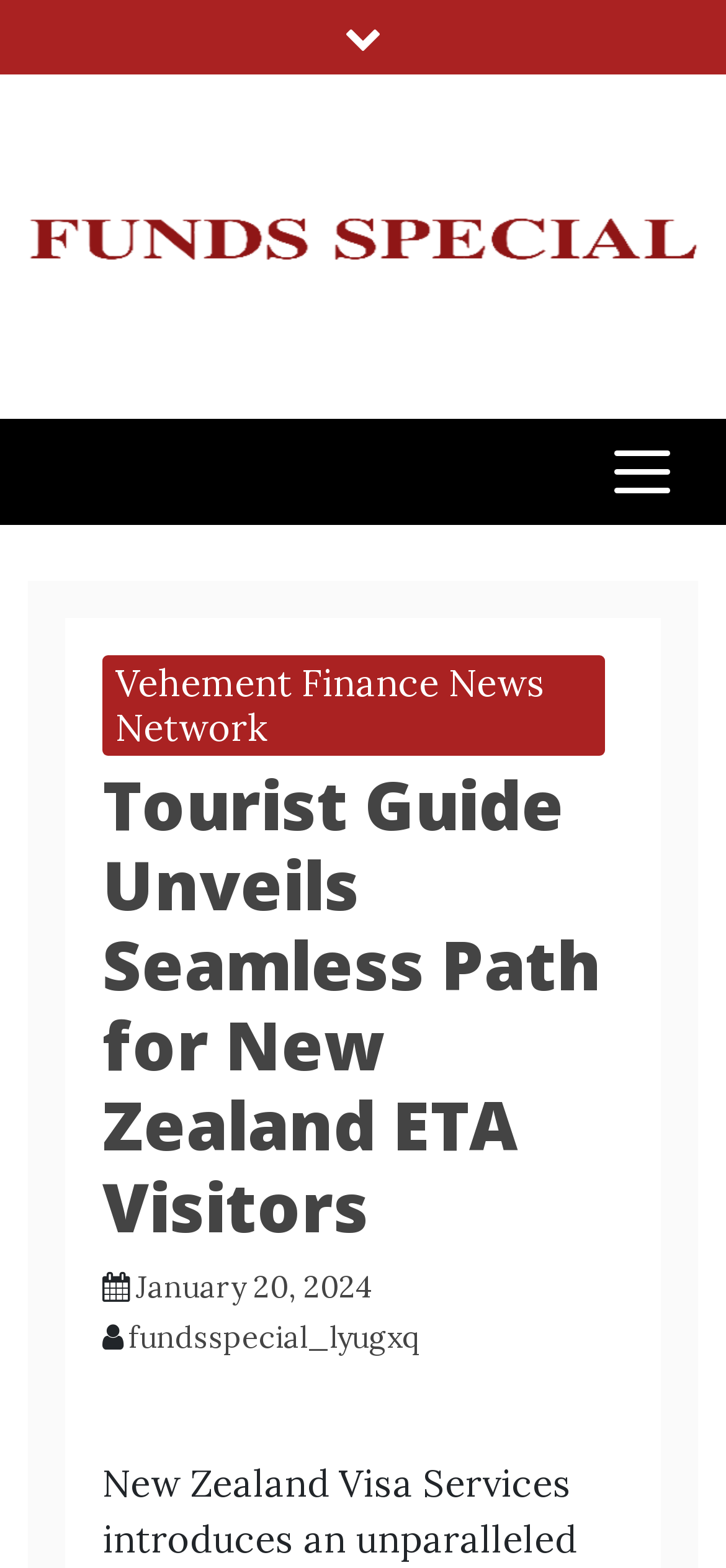What is the date of the article?
Using the image as a reference, answer the question with a short word or phrase.

January 20, 2024